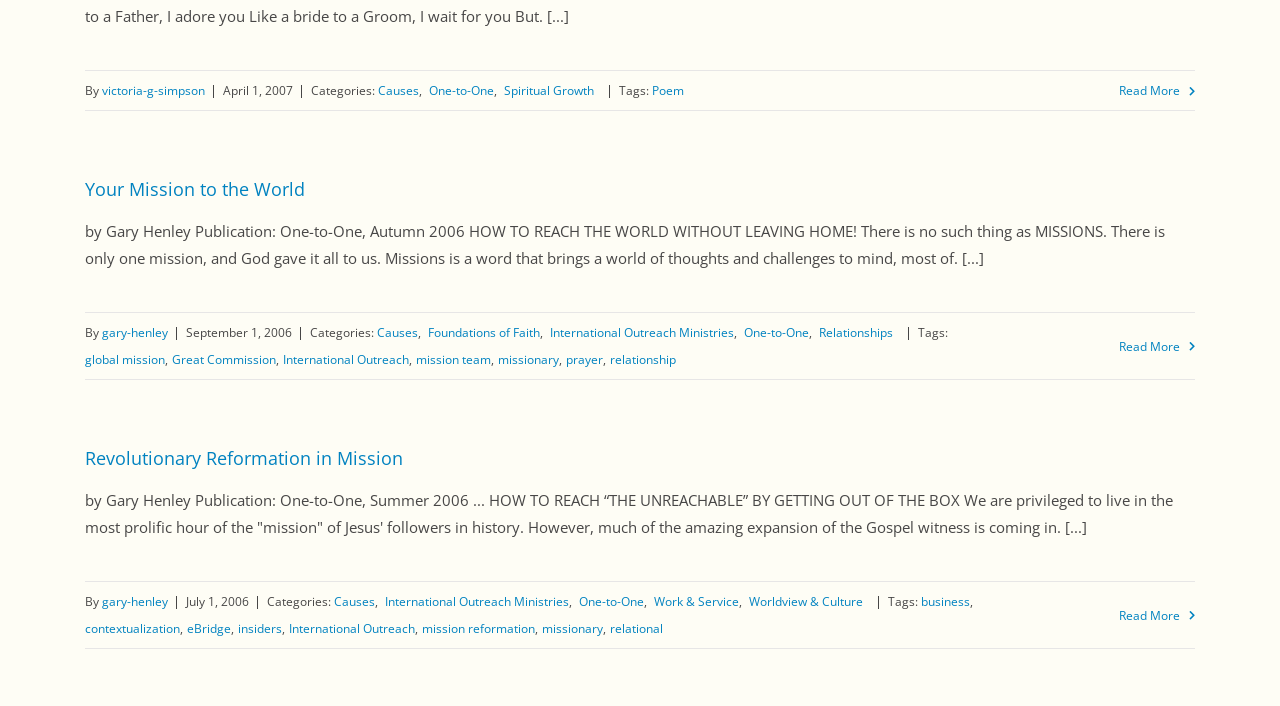Identify the bounding box of the UI element that matches this description: "Submit".

None